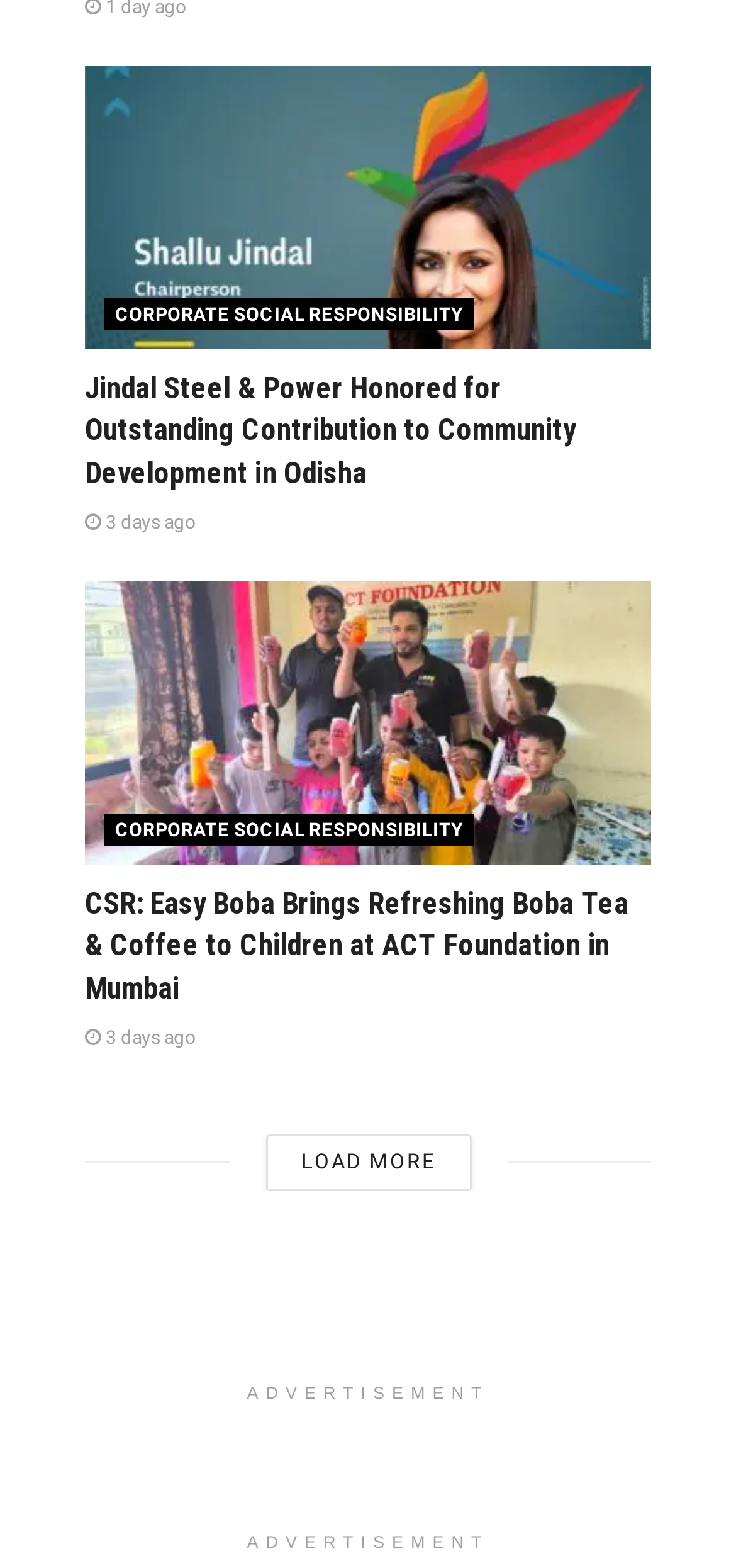Extract the bounding box coordinates for the described element: "parent_node: ADVERTISEMENT". The coordinates should be represented as four float numbers between 0 and 1: [left, top, right, bottom].

[0.038, 0.949, 0.962, 0.976]